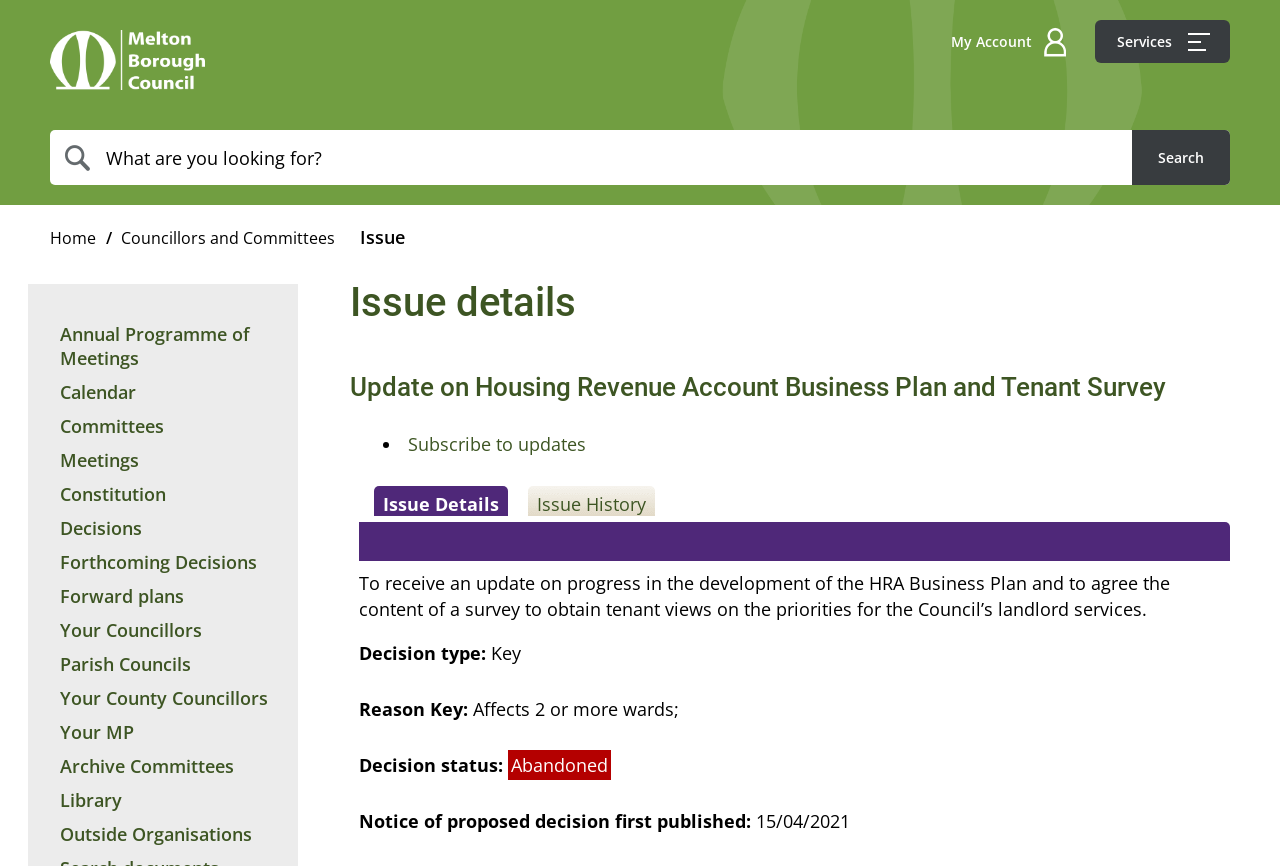Determine the bounding box coordinates of the clickable element to achieve the following action: 'Go to home page'. Provide the coordinates as four float values between 0 and 1, formatted as [left, top, right, bottom].

[0.039, 0.035, 0.16, 0.104]